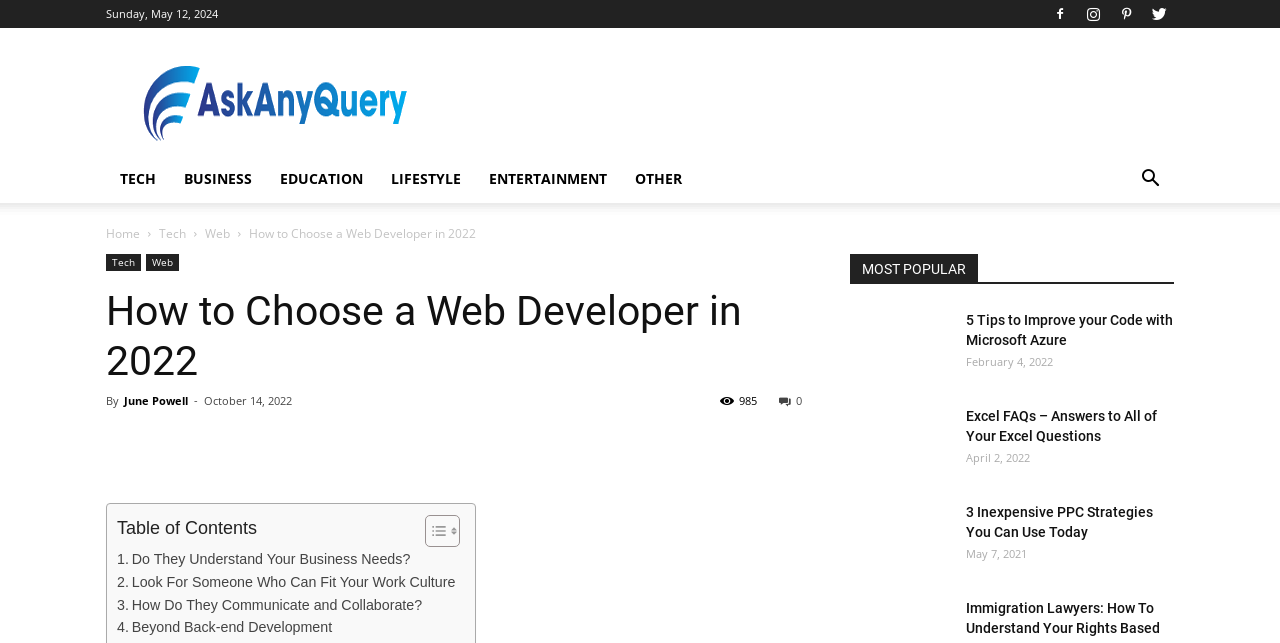Specify the bounding box coordinates of the area that needs to be clicked to achieve the following instruction: "Click on the 'How Do They Communicate and Collaborate?' link".

[0.091, 0.923, 0.33, 0.959]